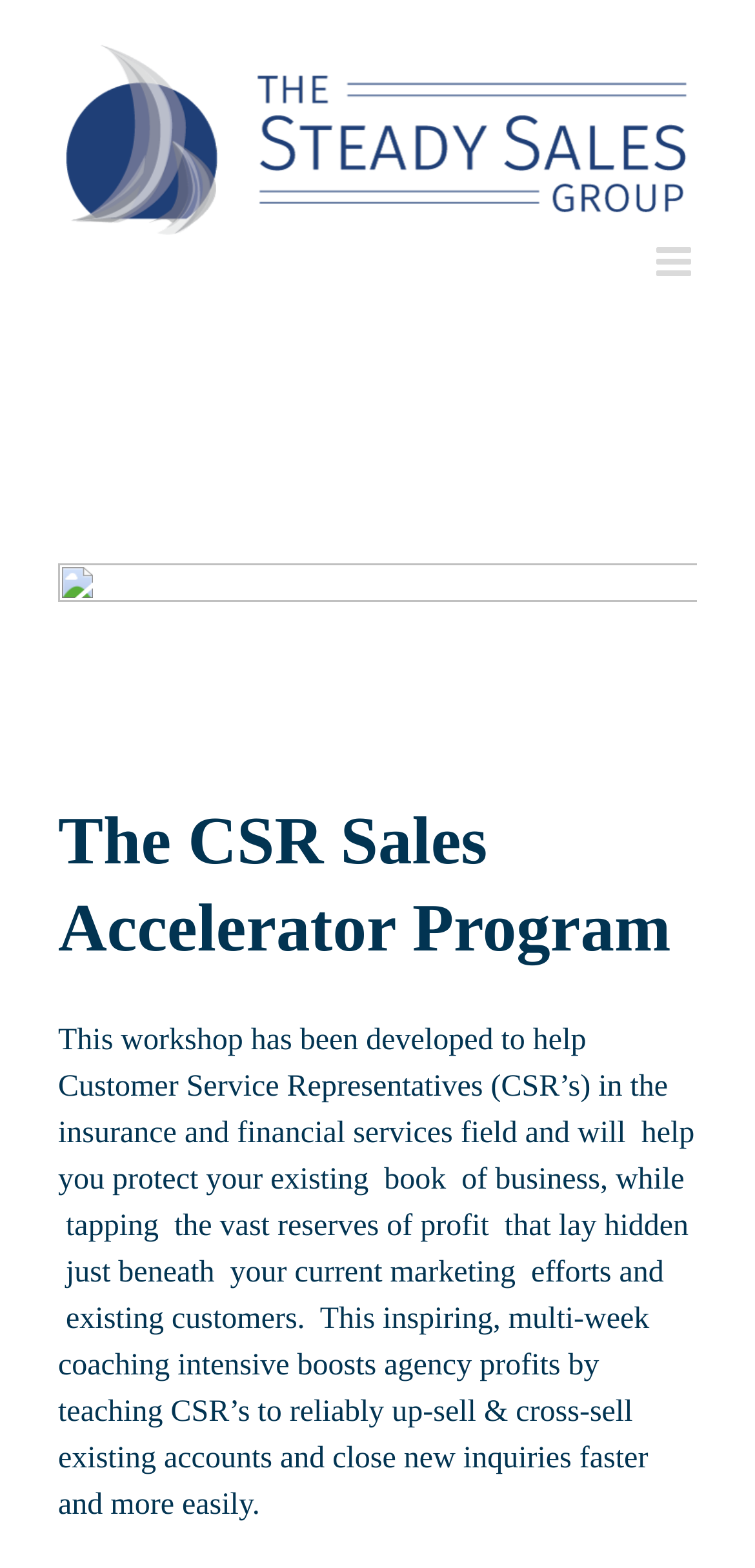From the webpage screenshot, identify the region described by alt="Steady Sales Logo". Provide the bounding box coordinates as (top-left x, top-left y, bottom-right x, bottom-right y), with each value being a floating point number between 0 and 1.

[0.077, 0.025, 0.923, 0.154]